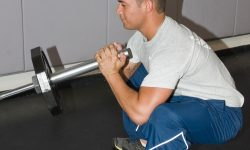Detail every visible element in the image extensively.

The image captures a young man performing a squat exercise in a gym setting. He is focused and in the process of lifting a barbell, which is resting against his chest, demonstrating good form. Clad in a light gray t-shirt and blue athletic pants, he is engaged in a depth squat, which emphasizes strength training for the lower body. The background features gym walls, typical of an indoor workout environment, adding context to the fitness theme. This exercise is essential for building leg muscles and enhancing overall fitness.